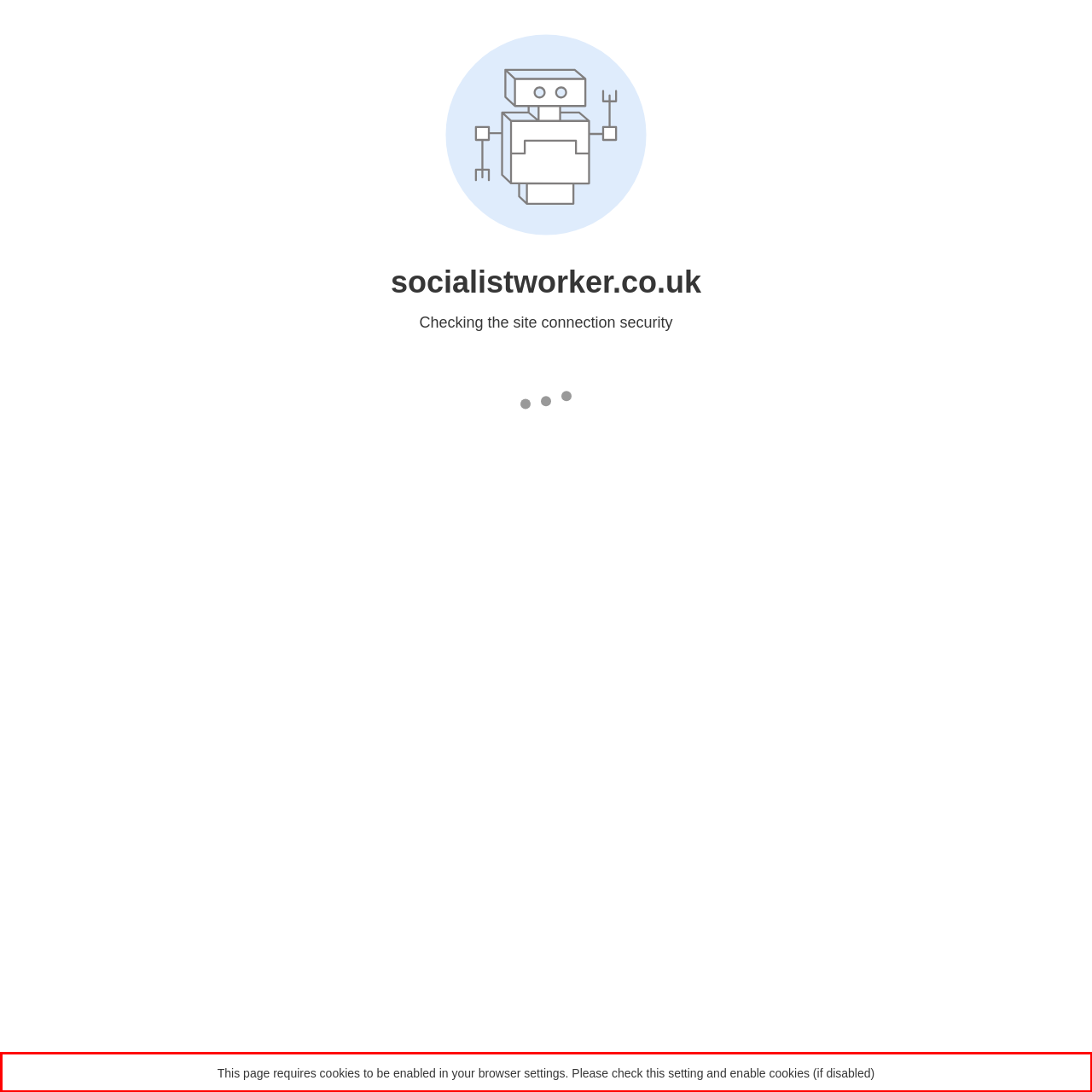With the provided screenshot of a webpage, locate the red bounding box and perform OCR to extract the text content inside it.

This page requires cookies to be enabled in your browser settings. Please check this setting and enable cookies (if disabled)